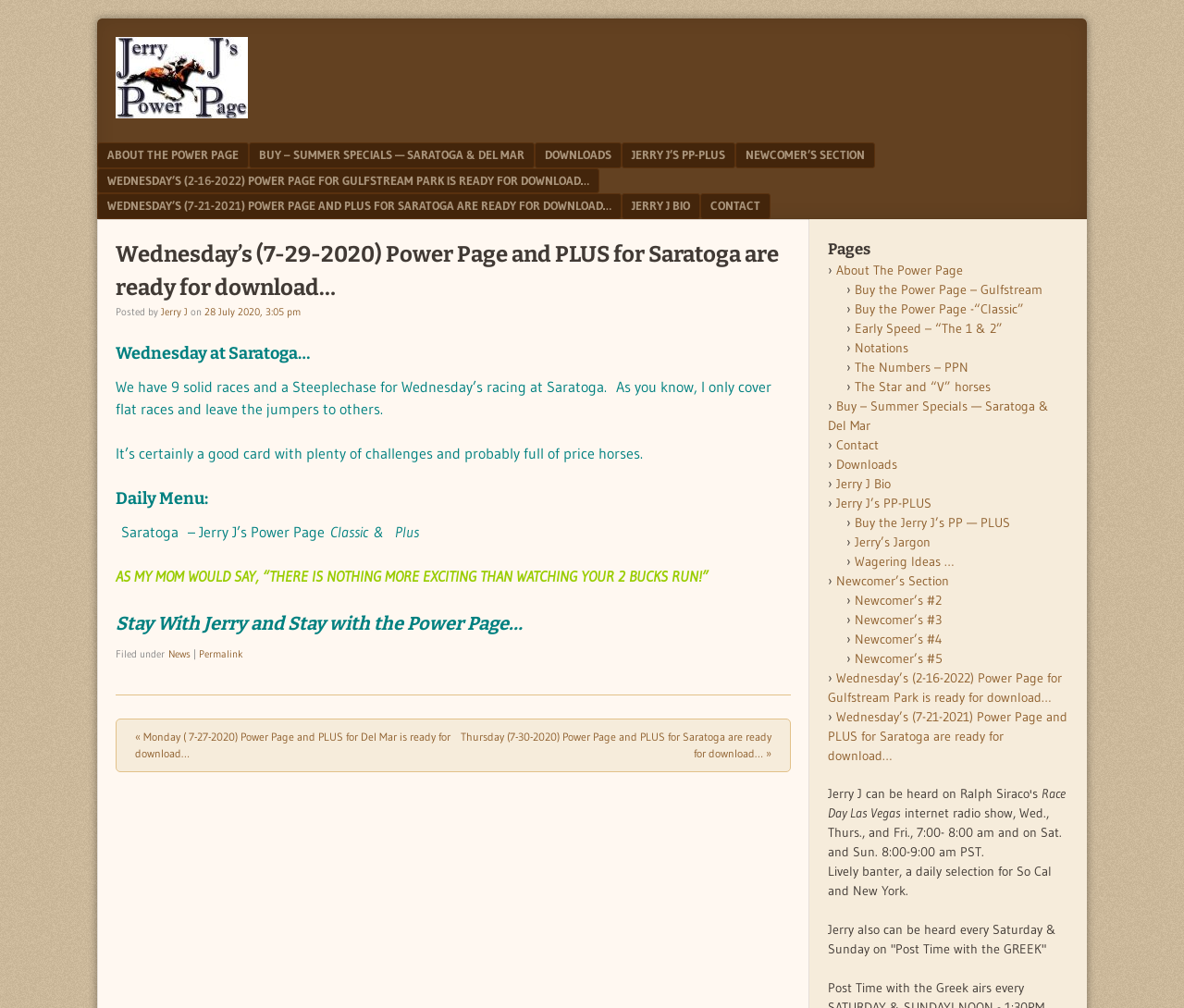Find the bounding box coordinates for the UI element whose description is: "Purity of Heart". The coordinates should be four float numbers between 0 and 1, in the format [left, top, right, bottom].

None